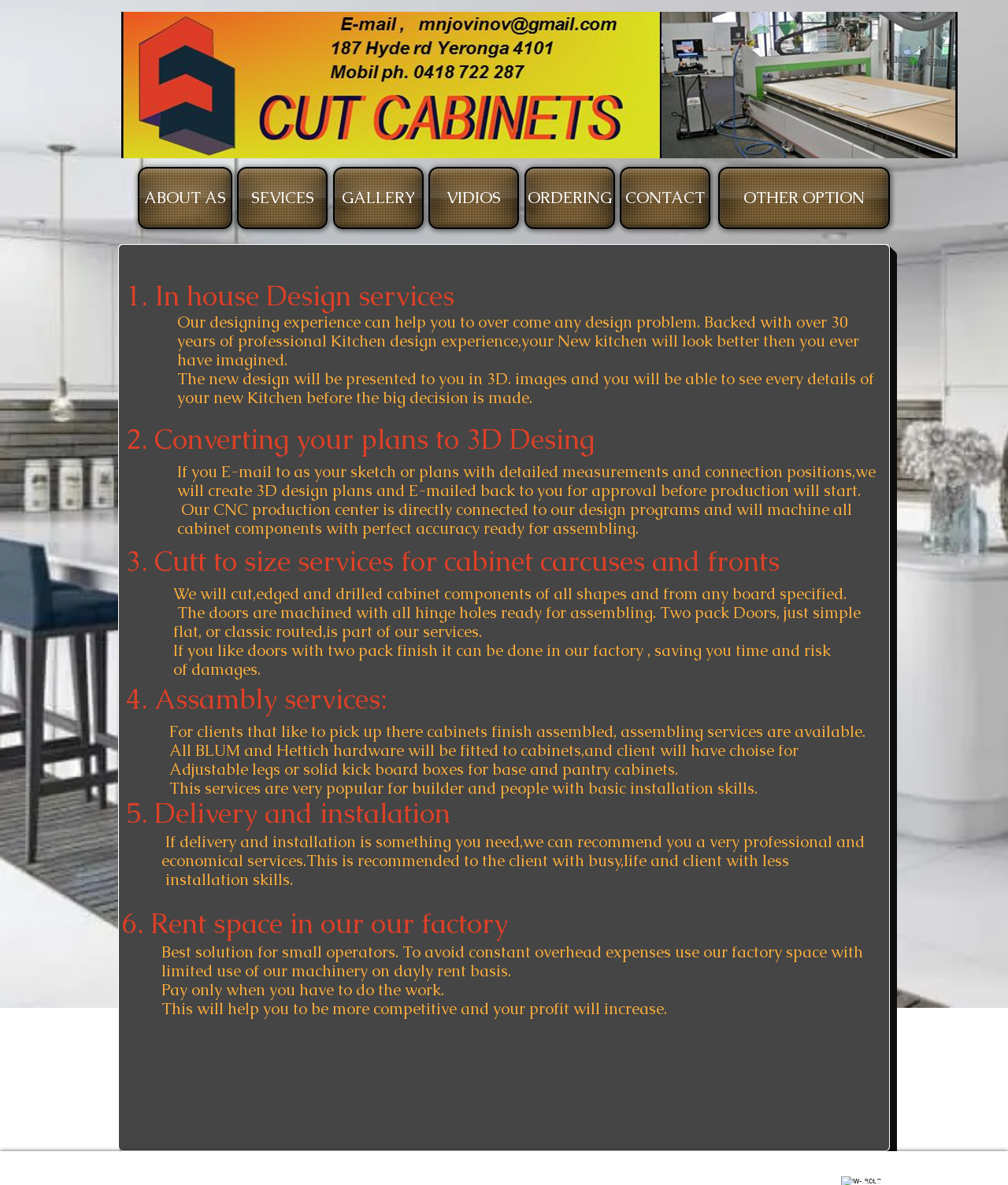Answer the following inquiry with a single word or phrase:
What is the format of the design plans provided by ascona.com.au?

3D